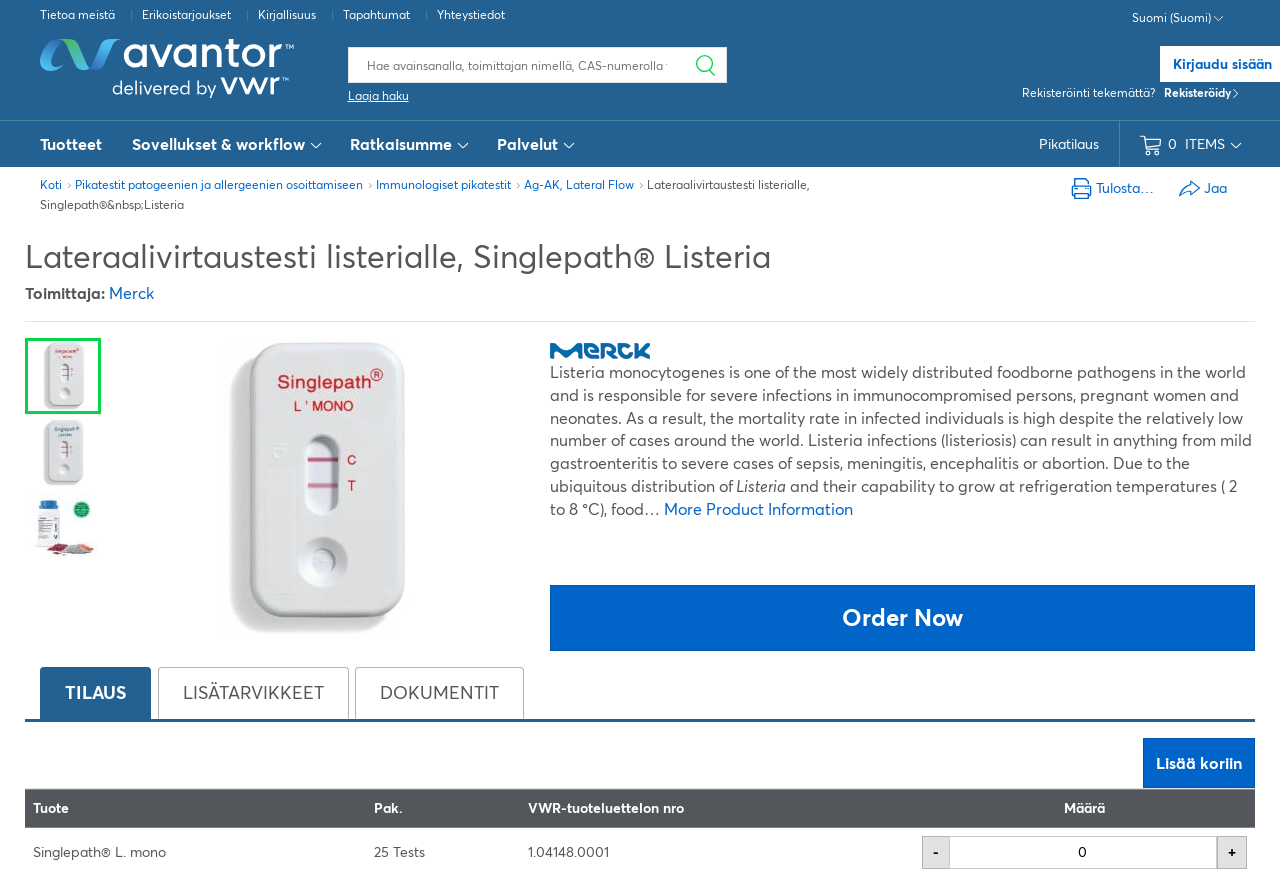Provide a thorough description of the webpage's content and layout.

This webpage appears to be a product page for a lateral flow test for Listeria monocytogenes, a foodborne pathogen. The page is divided into several sections.

At the top, there are several links for navigation, including "Skip to search", "Skip to primary navigation", "Skip to content", and "Skip to footer". Below these links, there are several tabs for different languages, including Finnish.

The main content of the page is divided into two columns. The left column contains a search bar with a button to submit the search query. Below the search bar, there are several links for advanced search options and a link to register.

The right column contains the product information. There is a heading that reads "Lateraalivirtaustesti listerialle, Singlepath® Listeria" and a subheading that describes the product as a lateral flow test for Listeria monocytogenes. Below the heading, there is a paragraph of text that describes the importance of testing for Listeria monocytogenes and the consequences of infection.

Below the text, there are several images of the product, including a picture of the test kit and a diagram of the testing process. There are also several links to more product information and a button to order the product now.

Further down the page, there is a tab list with several tabs, including "TILAUS", "LISÄTARVIKKEET", and "DOKUMENTIT". The selected tab is "TILAUS", which displays a table with information about the product, including the product name, packaging, and quantity.

At the bottom of the page, there is a button to add the product to the cart and a table that displays the contents of the cart. The table has columns for the product name, packaging, VWR product number, and quantity.